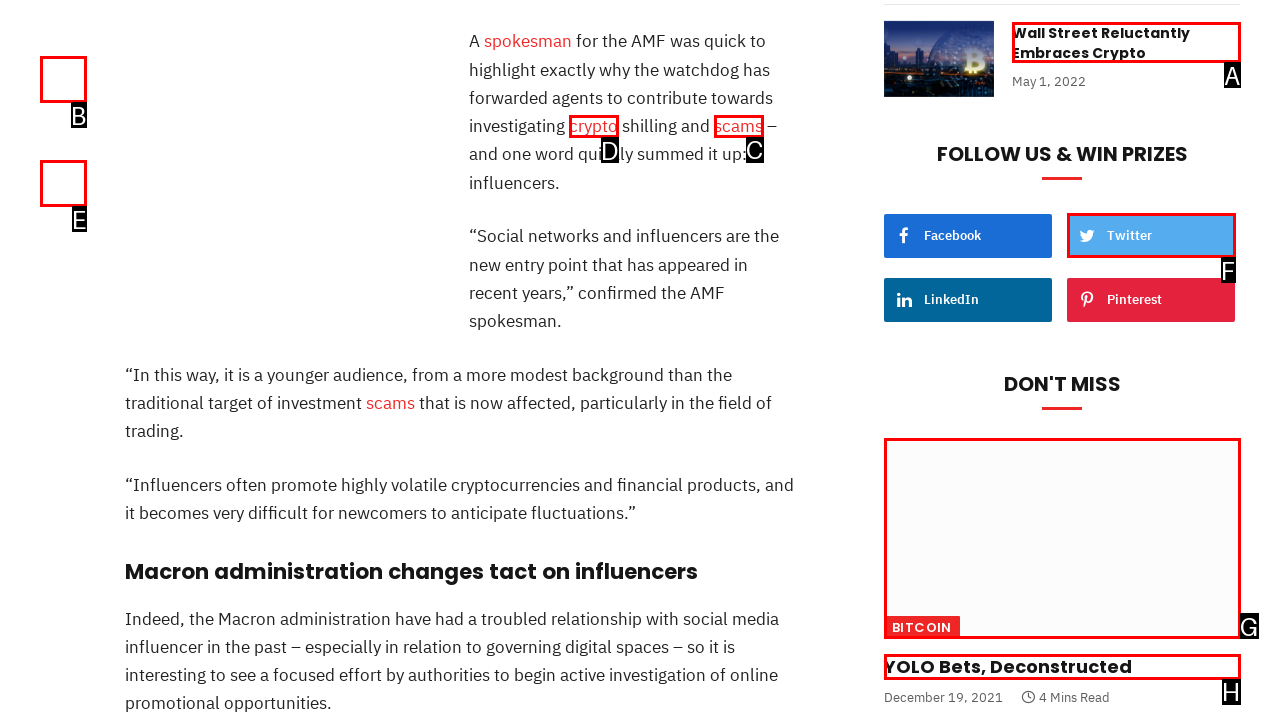Find the option you need to click to complete the following instruction: Follow the link about 'crypto'
Answer with the corresponding letter from the choices given directly.

D